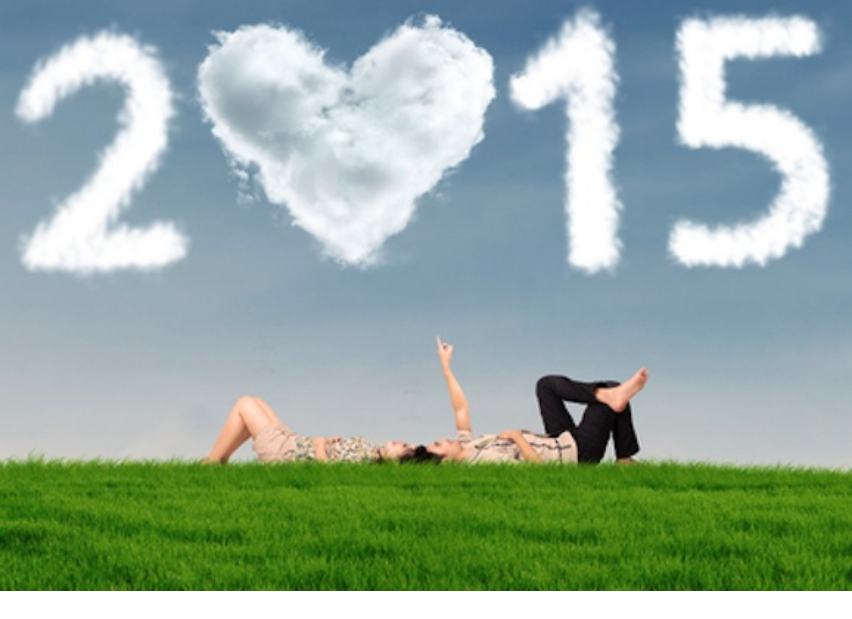Generate an elaborate caption for the given image.

The image captures a lighthearted and whimsical scene on a grassy landscape where two individuals lie side by side, gazing up at the sky. Formed by fluffy clouds, the numbers "2" and "15" flanking a heart symbol suggest a celebration of love and new beginnings, likely referencing the New Year of 2015. One of the individuals is dressed in a patterned blouse, while the other wears a black outfit, and both seem to share a moment of joy, pointing at the clouds above. This visual metaphor beautifully embodies the spirit of making New Year's resolutions and cherishing relationships as the year unfolds.